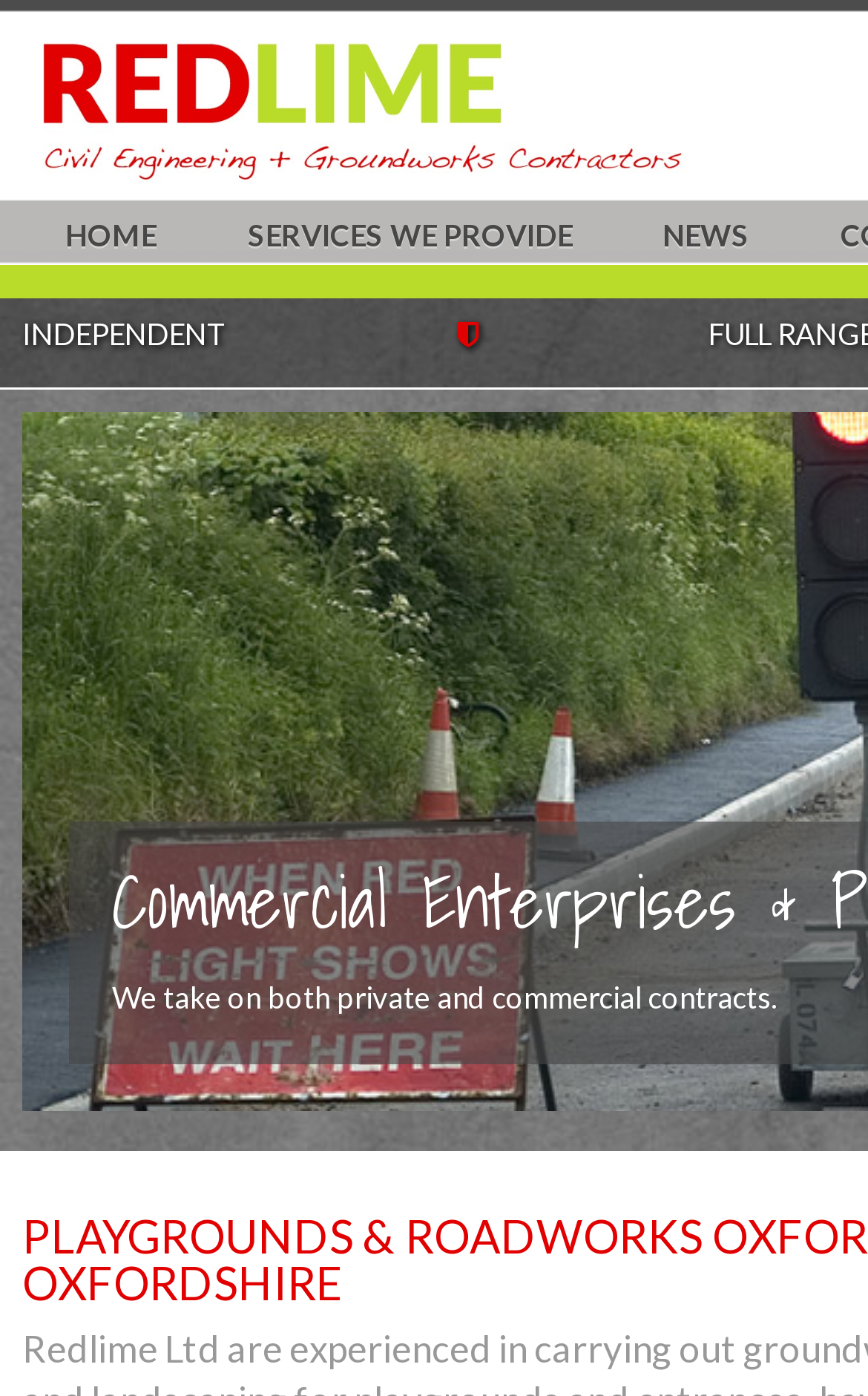From the screenshot, find the bounding box of the UI element matching this description: "title="Redlime Homepage Link"". Supply the bounding box coordinates in the form [left, top, right, bottom], each a float between 0 and 1.

[0.026, 0.124, 0.863, 0.145]